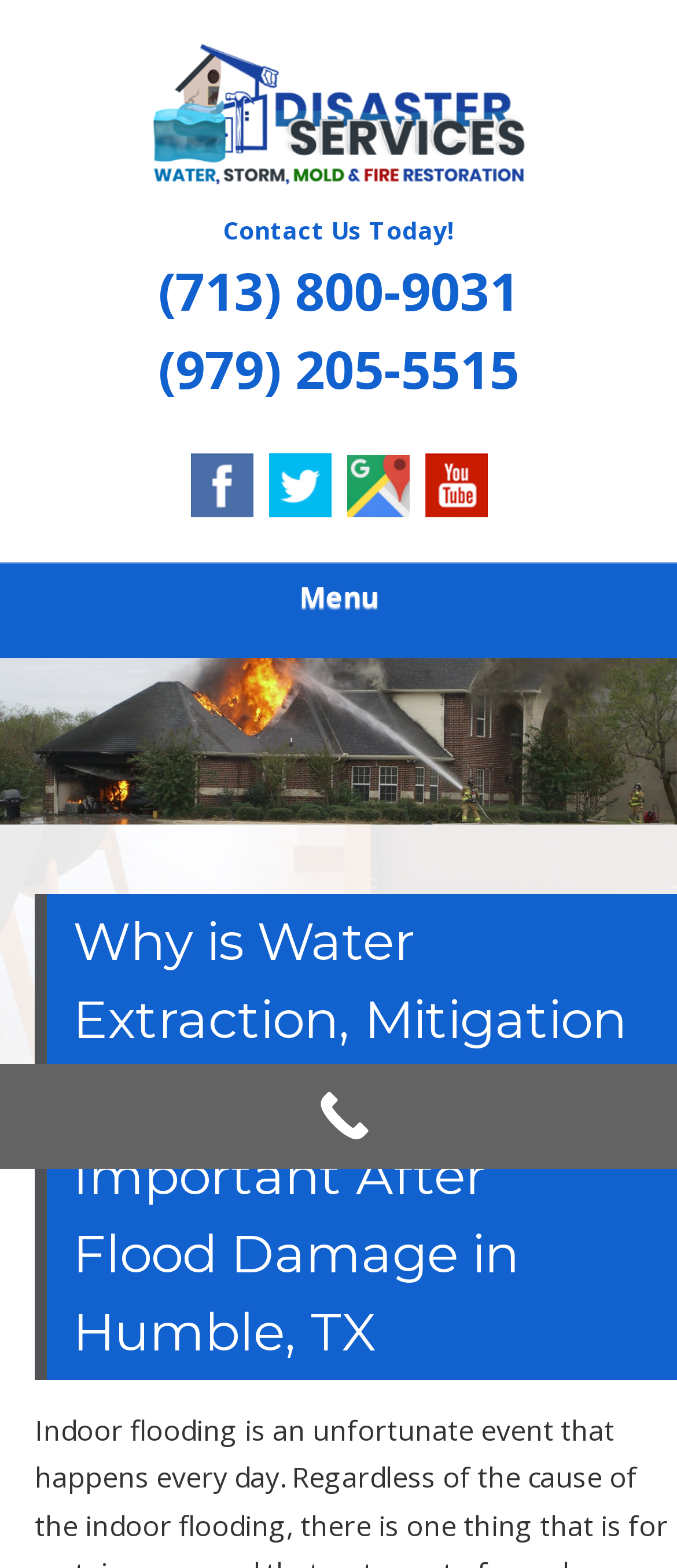Please answer the following question using a single word or phrase: 
What is the topic of the webpage?

Water Extraction, Mitigation & Remediation